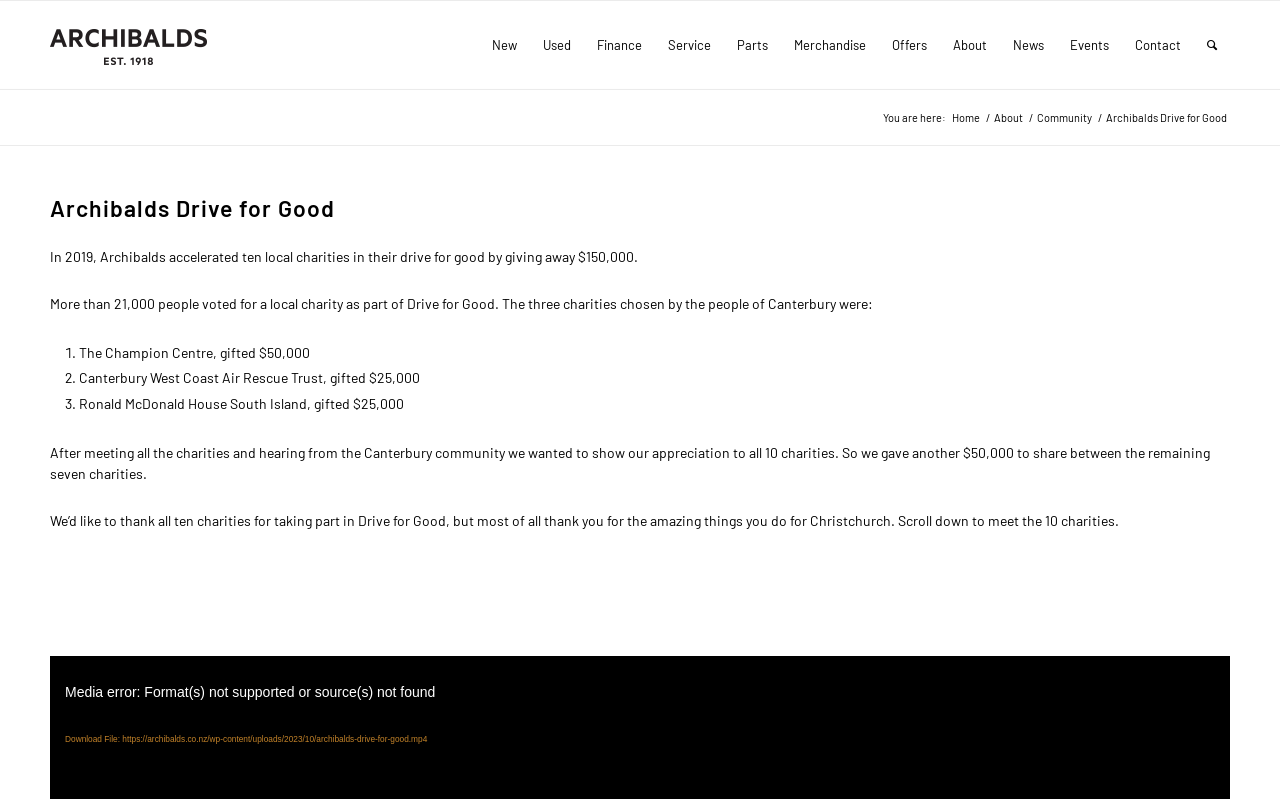How many people voted for a local charity?
Please respond to the question thoroughly and include all relevant details.

The webpage states that 'More than 21,000 people voted for a local charity as part of Drive for Good.'